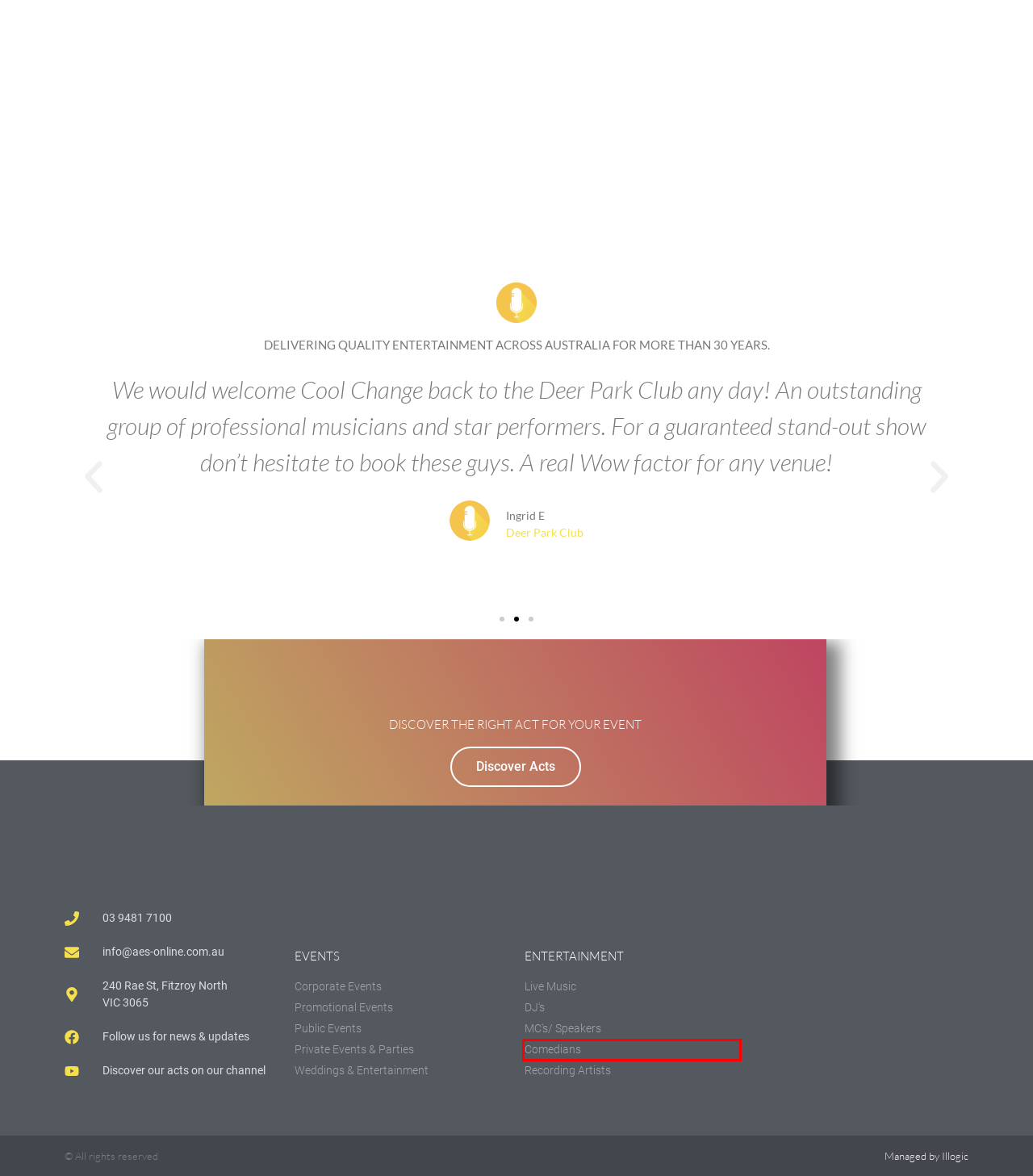Analyze the screenshot of a webpage that features a red rectangle bounding box. Pick the webpage description that best matches the new webpage you would see after clicking on the element within the red bounding box. Here are the candidates:
A. Public Events – Australian Entertainment Services
B. Recording Artists – Australian Entertainment Services
C. MC’s/ Speakers – Australian Entertainment Services
D. Comedians – Australian Entertainment Services
E. Weddings & Engagements – Australian Entertainment Services
F. Corporate Events – Australian Entertainment Services
G. Private Events & Parties – Australian Entertainment Services
H. Live Music – Australian Entertainment Services

D